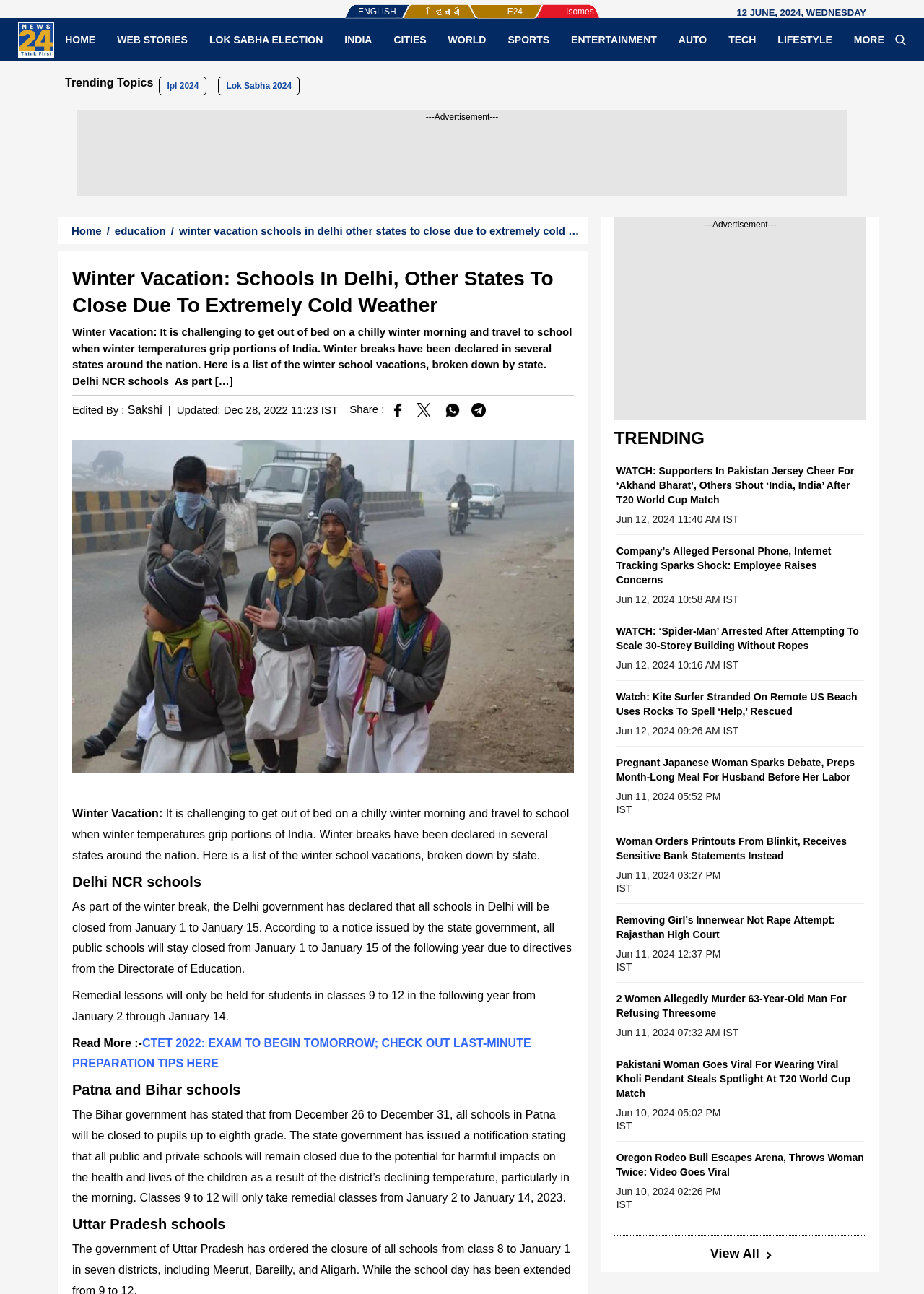Please find the bounding box coordinates of the element's region to be clicked to carry out this instruction: "Click on the 'HOME' link".

[0.059, 0.026, 0.115, 0.036]